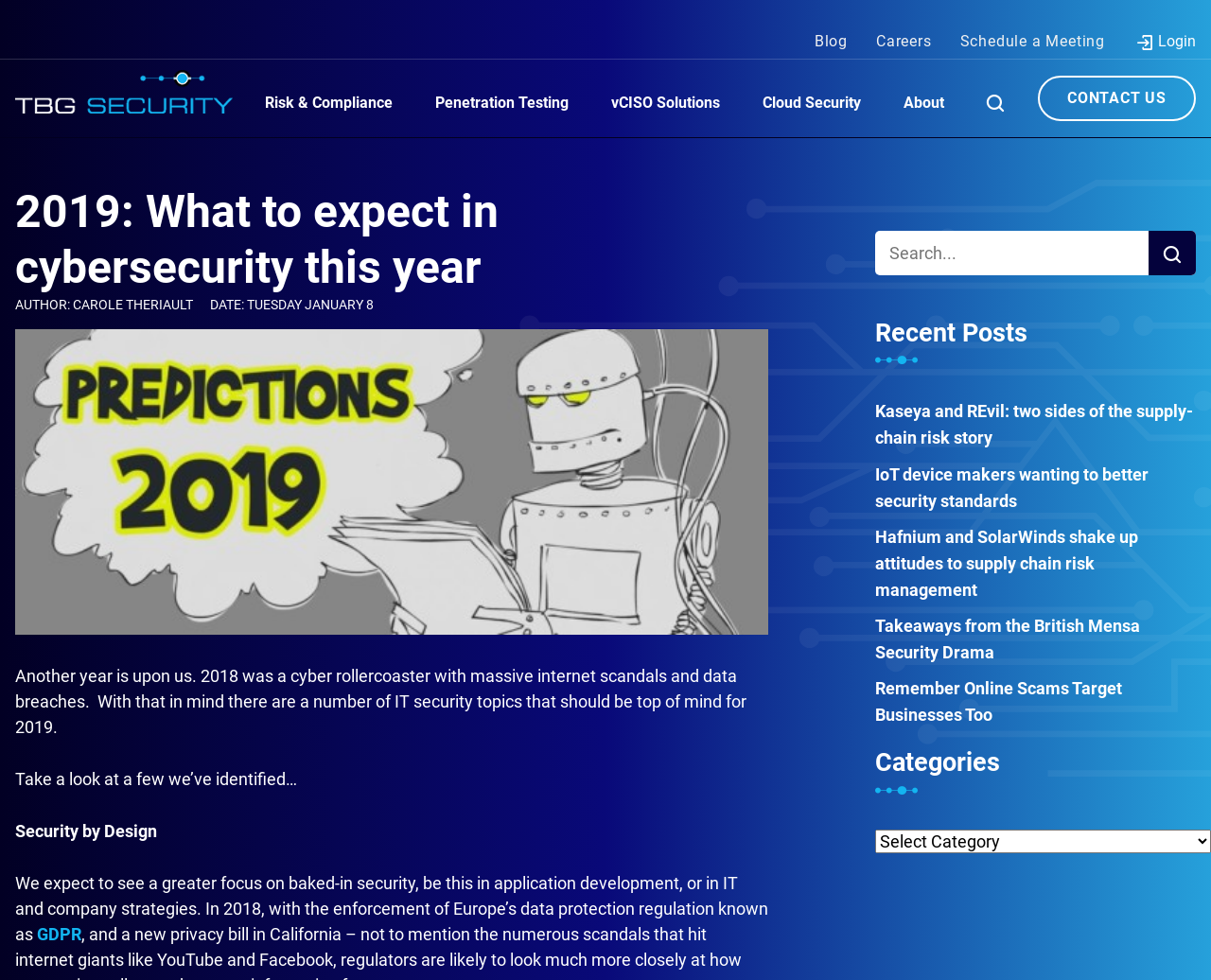Locate the UI element that matches the description Blog in the webpage screenshot. Return the bounding box coordinates in the format (top-left x, top-left y, bottom-right x, bottom-right y), with values ranging from 0 to 1.

[0.662, 0.0, 0.71, 0.036]